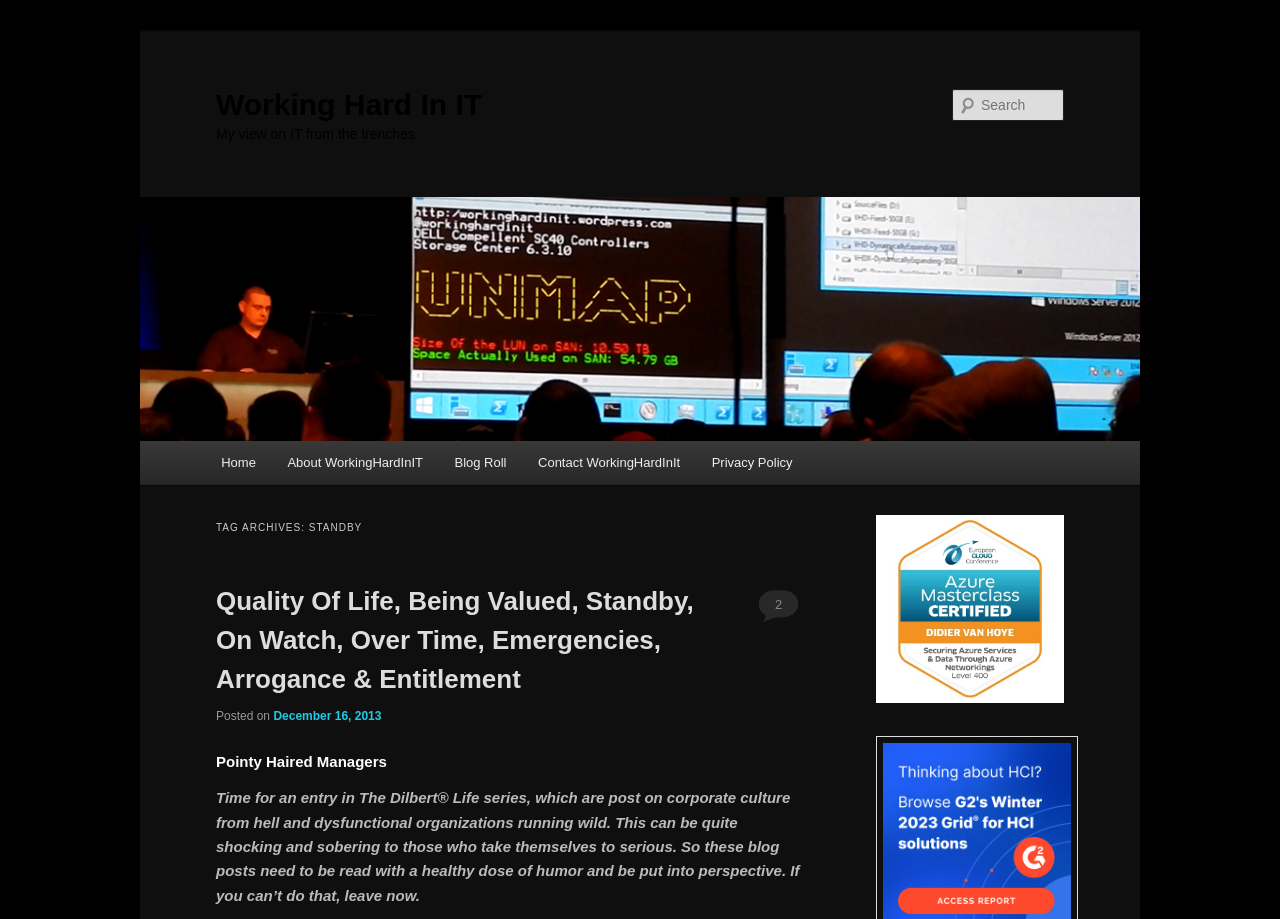Identify the primary heading of the webpage and provide its text.

Working Hard In IT